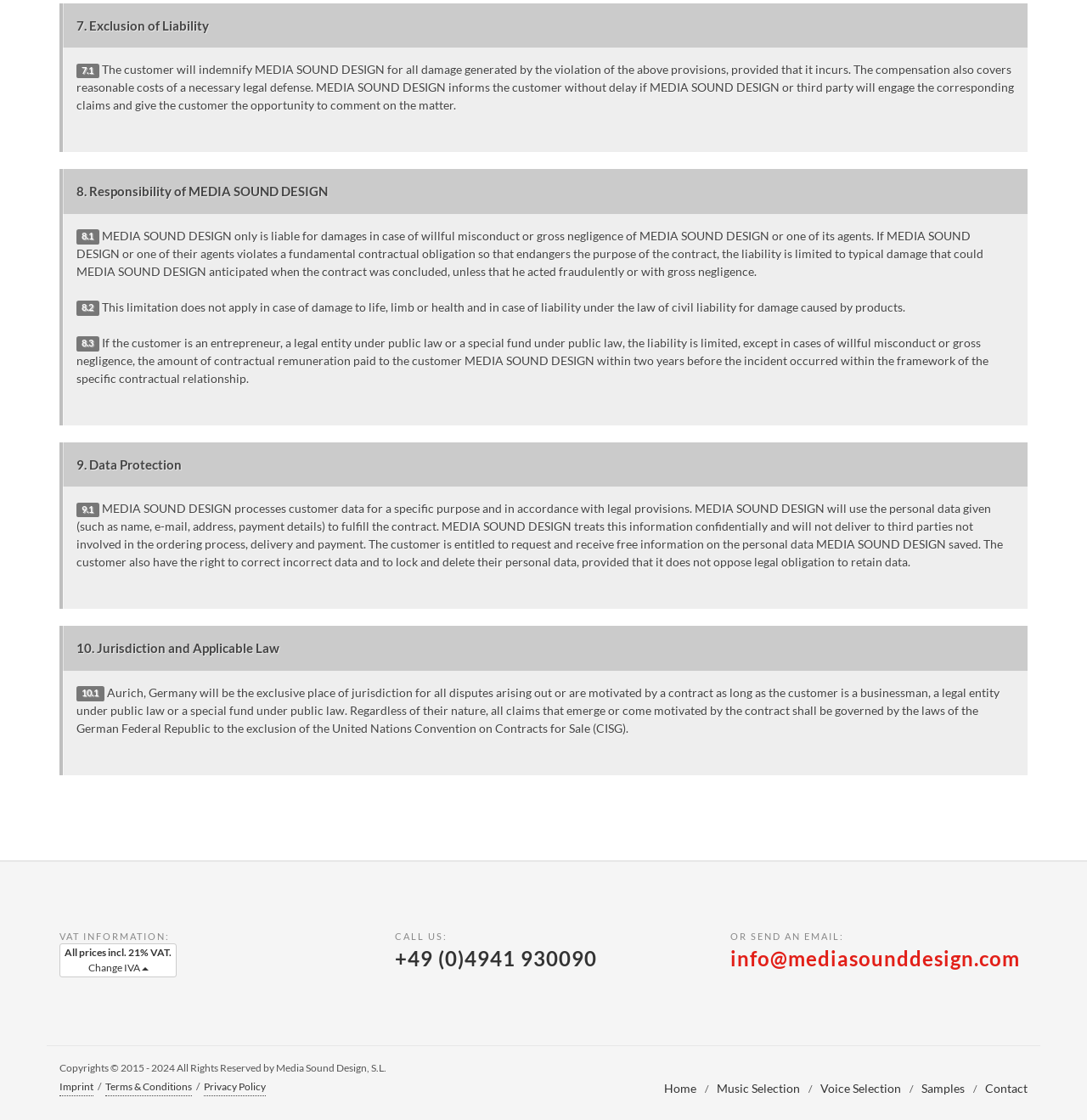Please look at the image and answer the question with a detailed explanation: How can the customer contact MEDIA SOUND DESIGN?

The customer can contact MEDIA SOUND DESIGN by calling +49 (0)4941 930090 or sending an email to info@mediasounddesign.com, as stated in the contact information section.